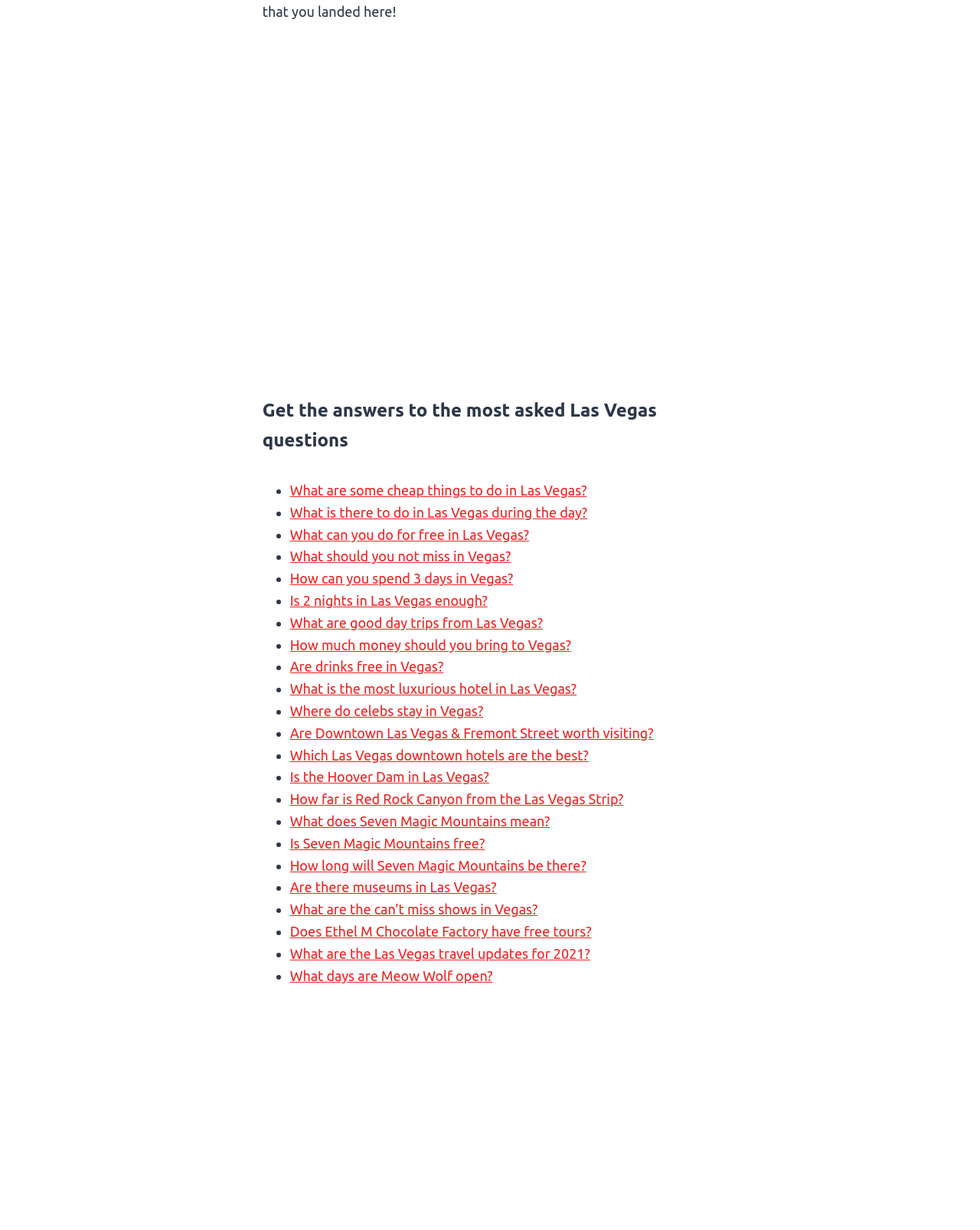Pinpoint the bounding box coordinates of the element that must be clicked to accomplish the following instruction: "Click on 'Las Vegas Secret Hotels & Hidden Gems'". The coordinates should be in the format of four float numbers between 0 and 1, i.e., [left, top, right, bottom].

[0.268, 0.039, 0.733, 0.311]